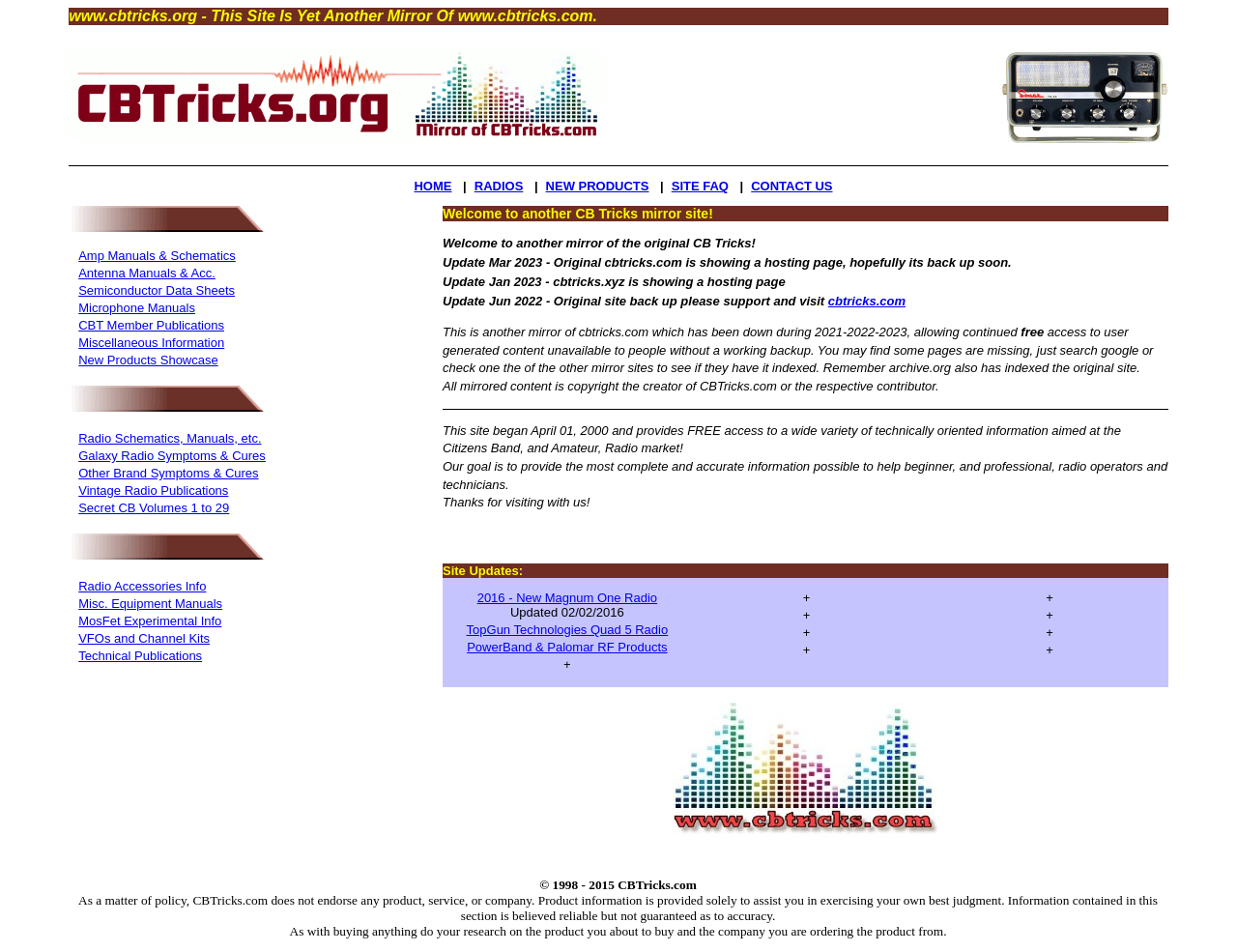Analyze the image and give a detailed response to the question:
What type of products are mentioned on this website?

I determined the answer by looking at the links and static text elements on the webpage, which mention CB Radio equipment, such as radios, antennas, and microphones. This suggests that the website is focused on CB Radio equipment.